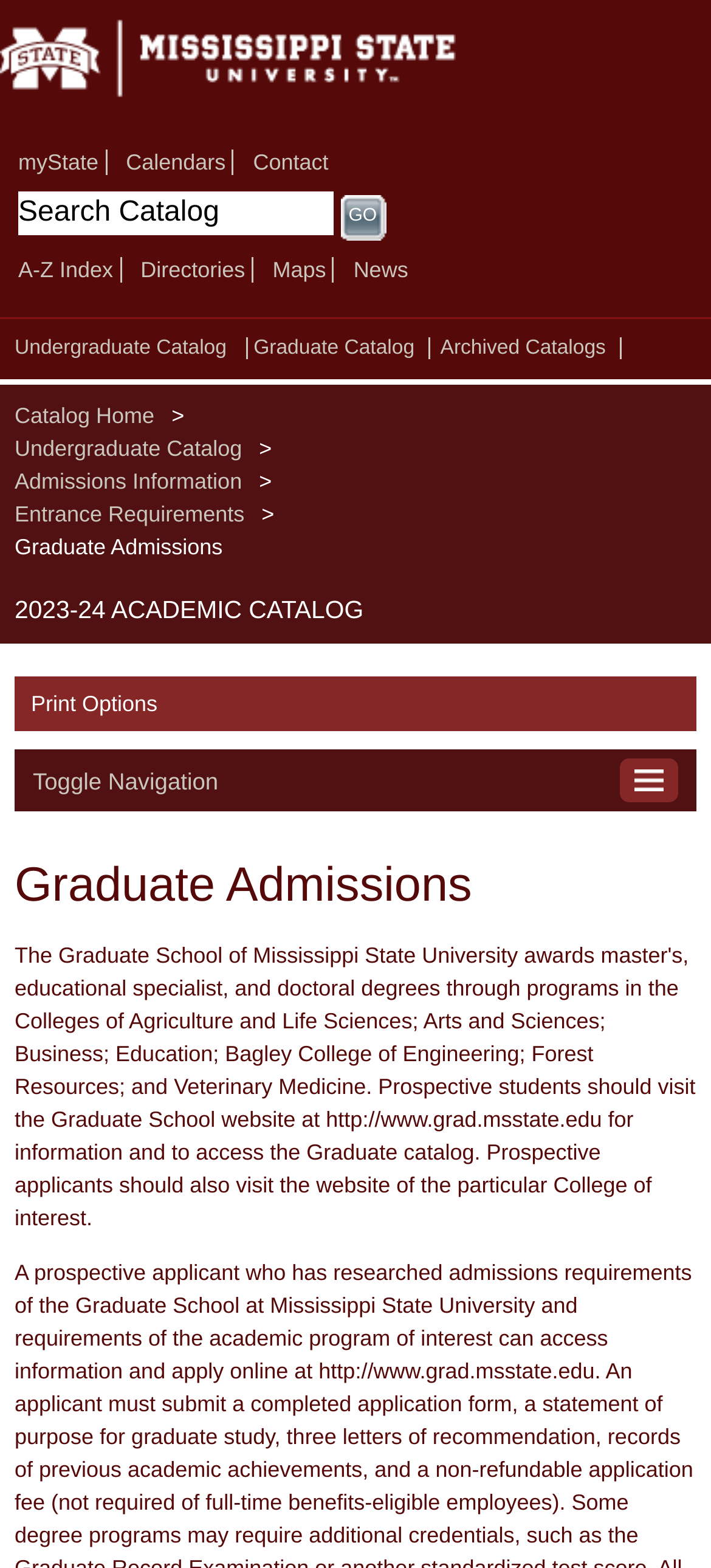What is the purpose of the 'Search Catalog' textbox?
Examine the screenshot and reply with a single word or phrase.

To search the catalog